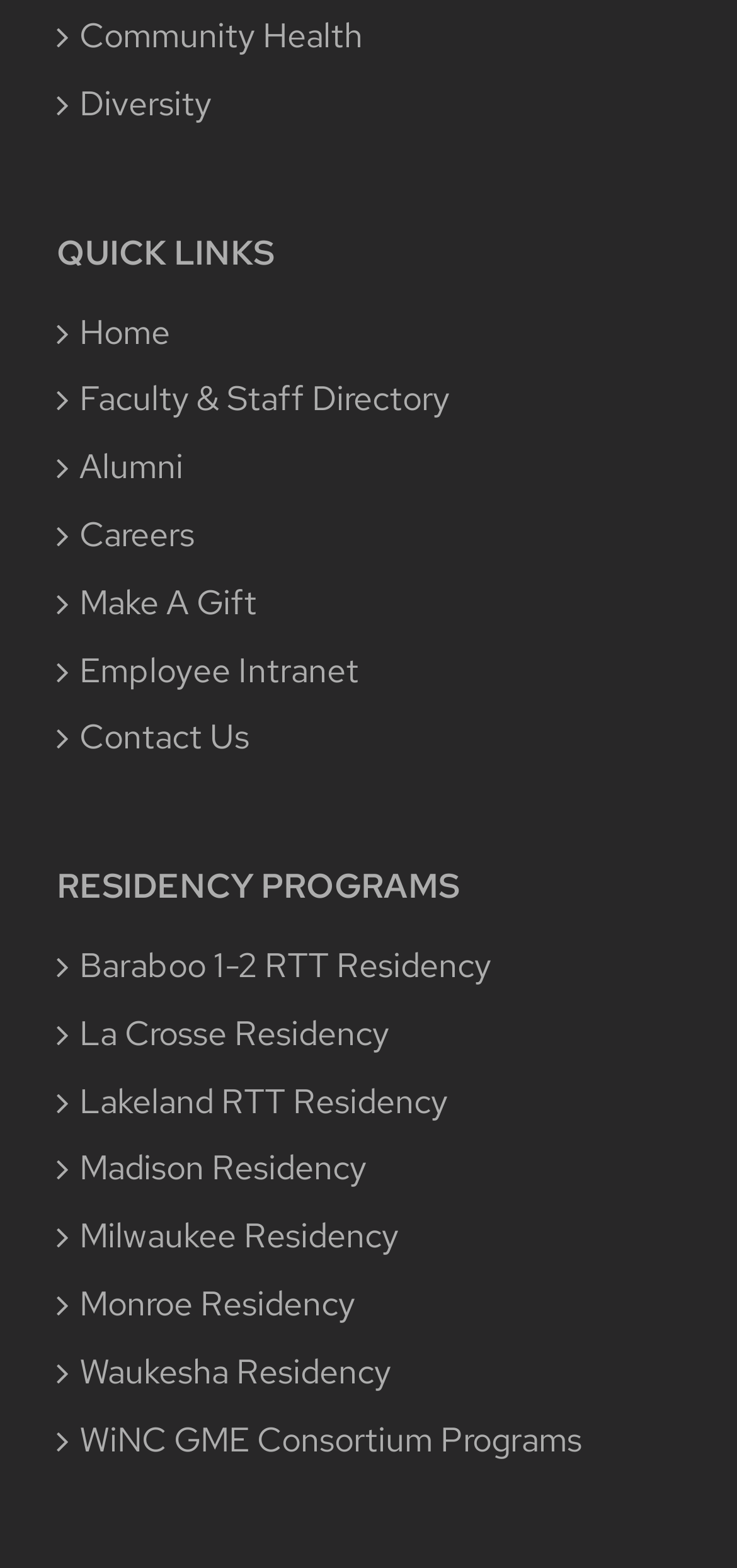What is the second residency program listed?
Refer to the image and respond with a one-word or short-phrase answer.

La Crosse Residency